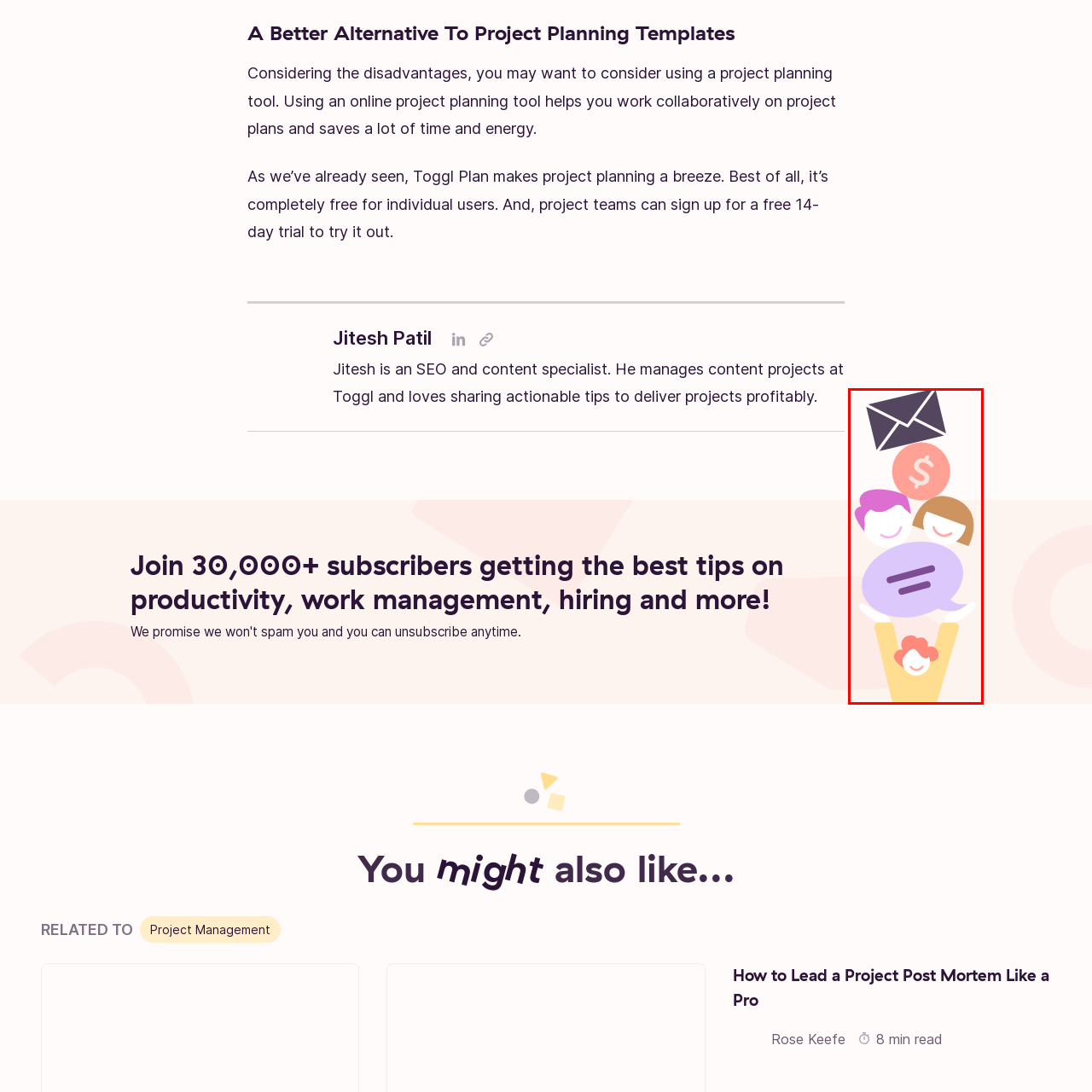Describe thoroughly what is shown in the red-bordered area of the image.

The image features a playful and colorful illustration that embodies a lighthearted approach to project management and collaboration. In the design, various shapes and characters interact in a vibrant, abstract environment, emphasizing creativity and teamwork. Central to the composition is a large, stylized dollar sign, which symbolizes the economic benefits of efficient project planning. Surrounding elements include cheerful, cartoonish figures that appear to represent teamwork and the sharing of ideas, reflecting the positive impact of using online project planning tools. This visual aligns with the message that such tools can significantly enhance productivity and collaborative efforts, making project management both effective and enjoyable.